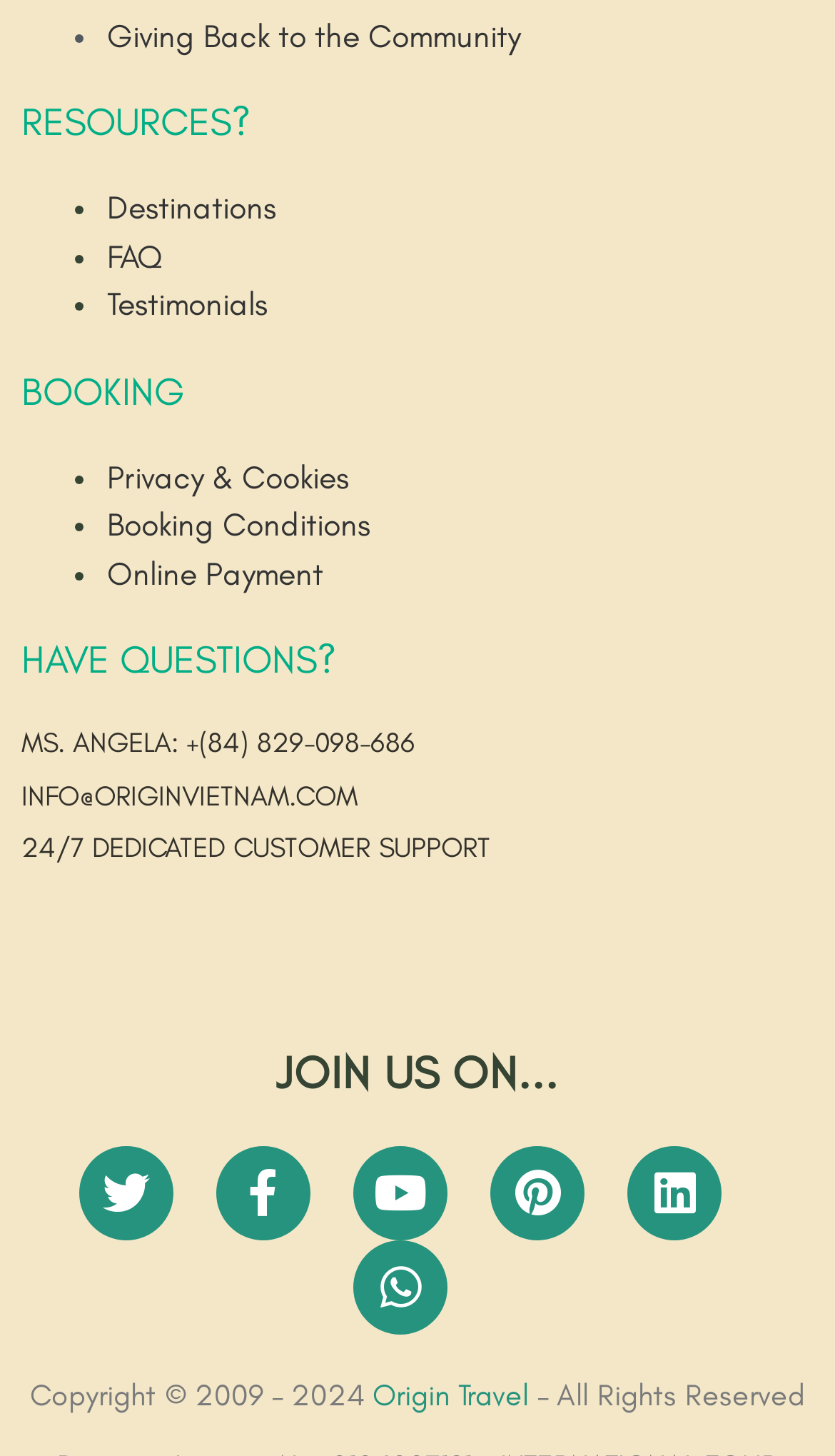What is the company's email address?
Using the information from the image, provide a comprehensive answer to the question.

The company's email address can be found at the bottom of the webpage, under the 'HAVE QUESTIONS?' section, where it is listed as 'INFO@ORIGINVIETNAM.COM'.